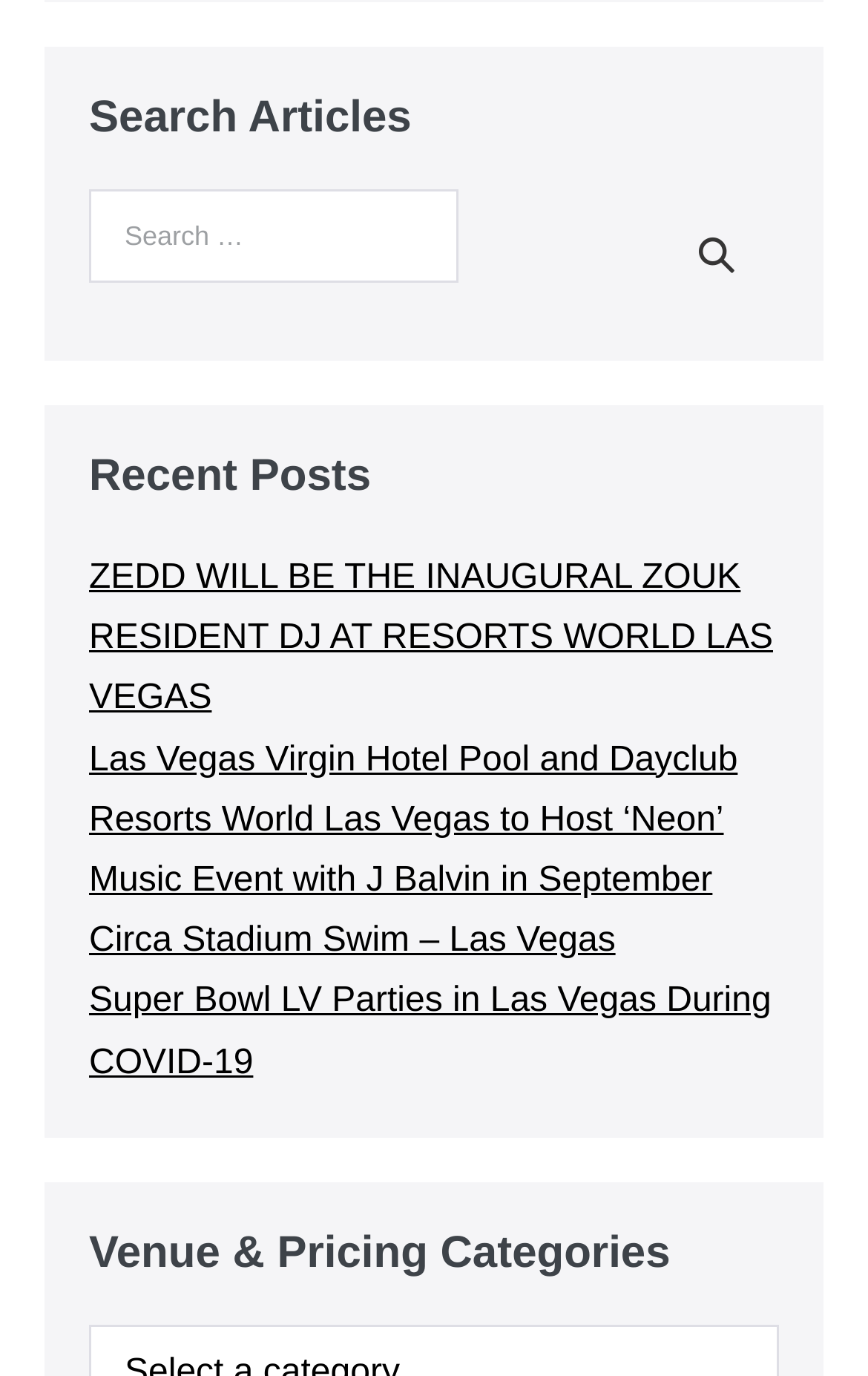What type of content is listed under 'Recent Posts'?
Please respond to the question with a detailed and informative answer.

The section 'Recent Posts' lists several links with titles such as 'ZEDD WILL BE THE INAUGURAL ZOUK RESIDENT DJ AT RESORTS WORLD LAS VEGAS' and 'Las Vegas Virgin Hotel Pool and Dayclub', which appear to be news articles or event announcements.